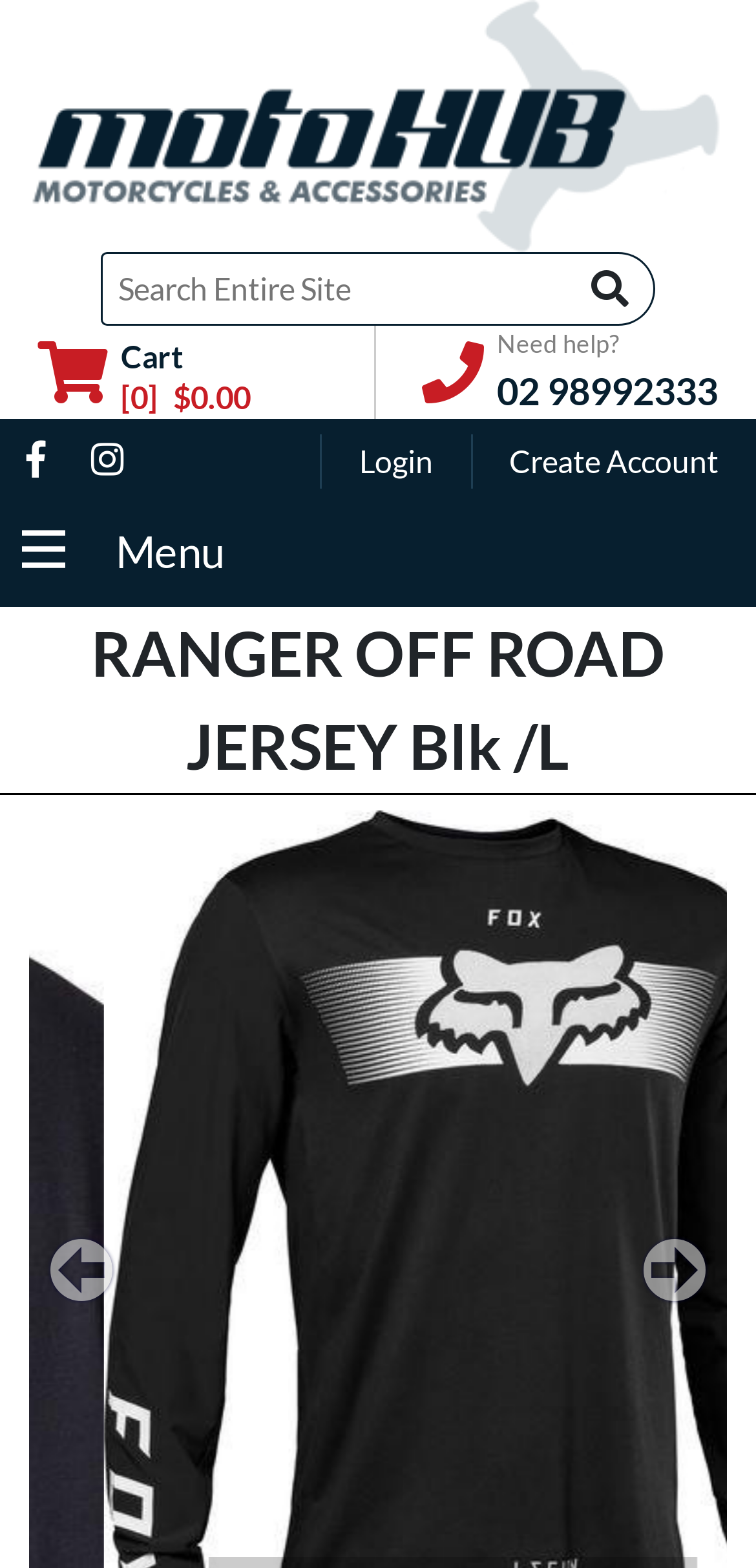Can you find and generate the webpage's heading?

RANGER OFF ROAD JERSEY Blk /L